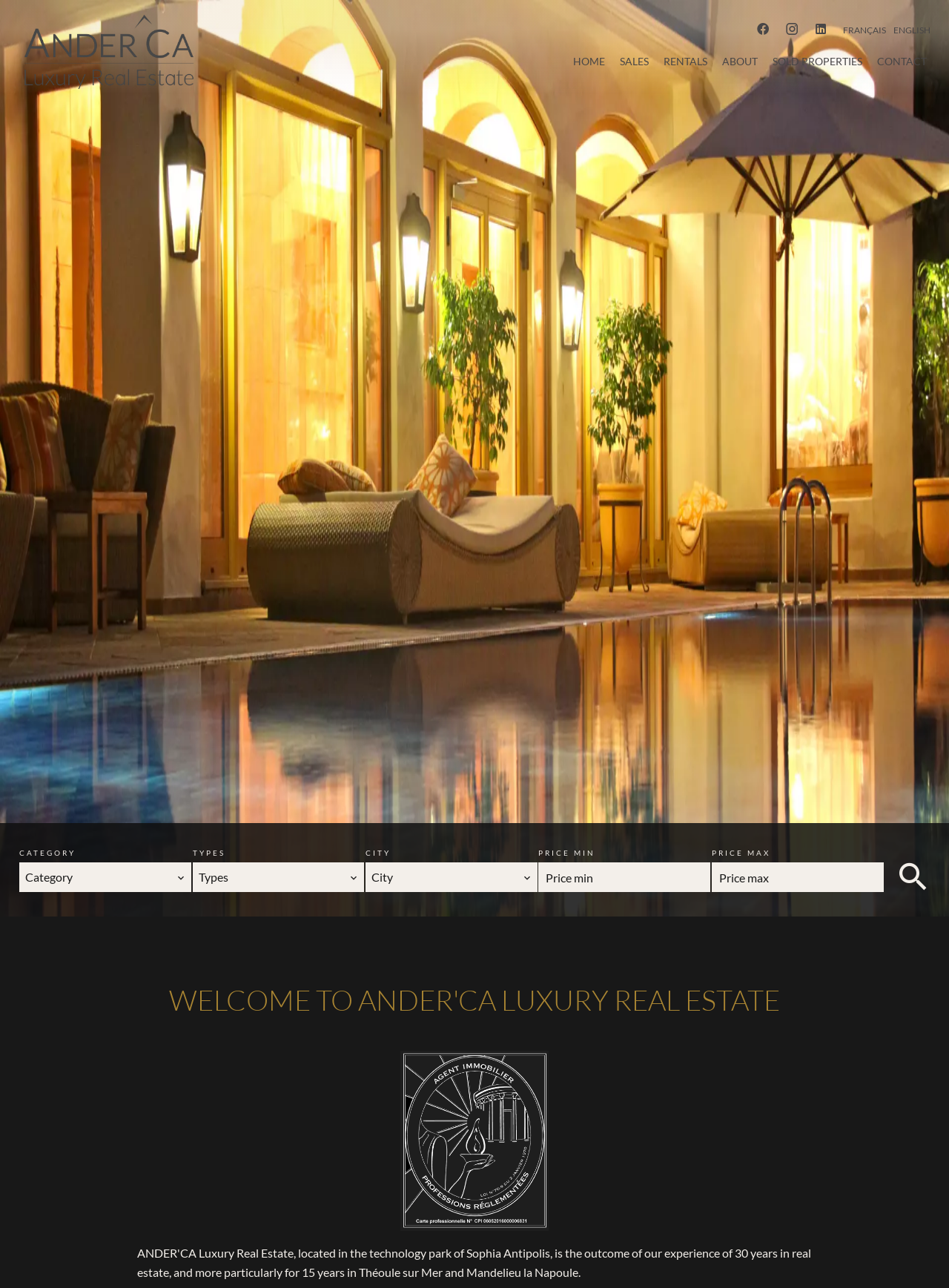Provide a one-word or one-phrase answer to the question:
What is the theme of the image on the webpage?

Luxury property